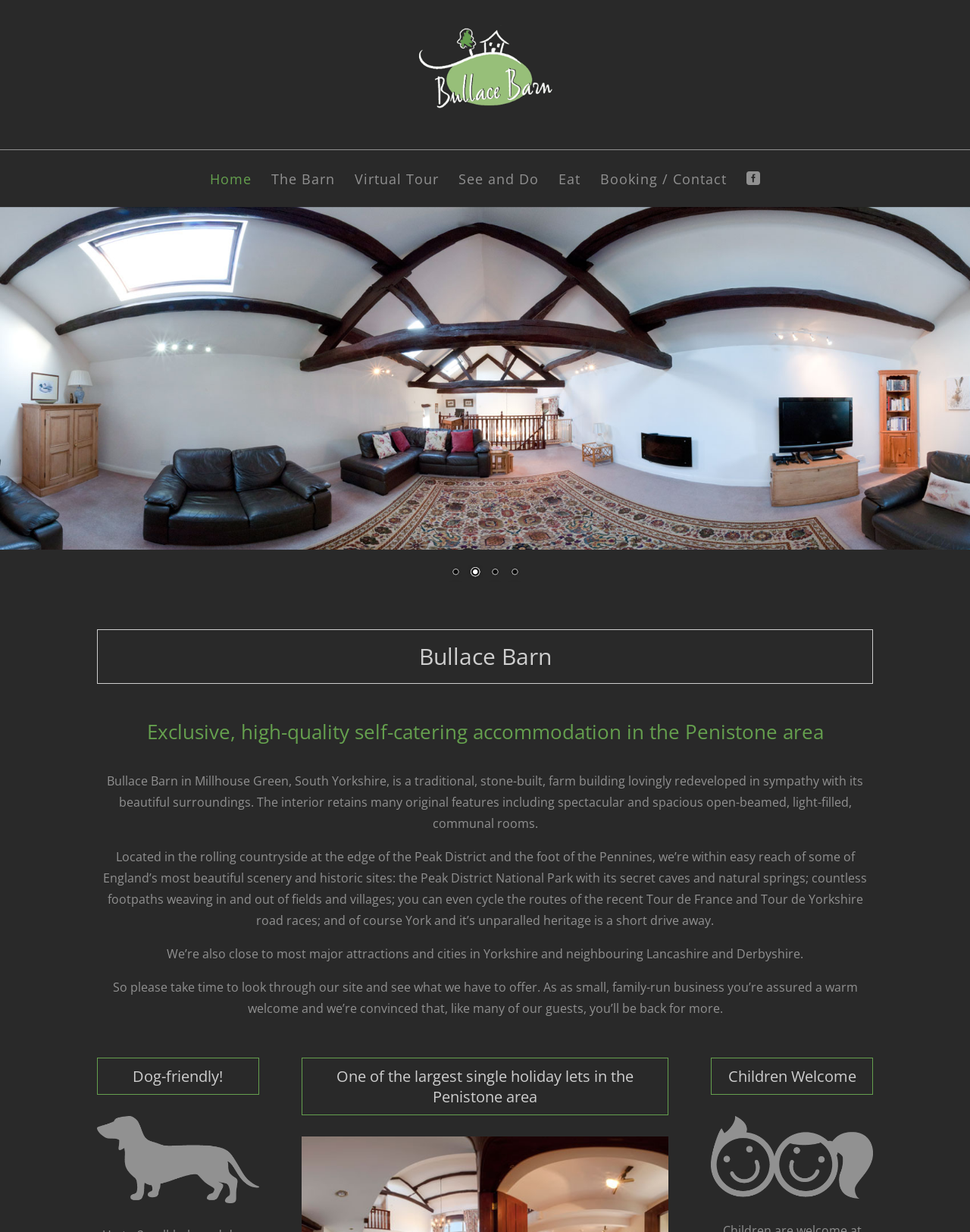Provide an in-depth caption for the webpage.

The webpage is about Bullace Barn, a self-catering holiday accommodation in Millhouse Green, South Yorkshire. At the top of the page, there is a logo image of Bullace Barn, accompanied by a link with the same name. Below the logo, there is a navigation menu with six links: Home, The Barn, Virtual Tour, See and Do, Eat, and Booking / Contact. 

To the right of the navigation menu, there is a large image that spans the entire width of the page. Below this image, there are three headings that introduce the accommodation. The first heading is "Bullace Barn", followed by a subheading that describes the accommodation as "Exclusive, high-quality self-catering accommodation in the Penistone area". 

The main content of the page is divided into four paragraphs of text, which provide detailed information about the accommodation, its location, and the surrounding area. The text describes the barn's traditional stone-built structure, its spacious communal rooms, and its proximity to the Peak District National Park and other scenic attractions. 

There are also three highlighted features of the accommodation: it is dog-friendly, one of the largest single holiday lets in the Penistone area, and children are welcome. Each of these features is accompanied by an image, with a dachshund representing the dog-friendly feature and a kids' image representing the child-friendly feature. 

At the bottom of the page, there are four pagination links, numbered from 1 to 4, which suggest that there are more pages to explore.